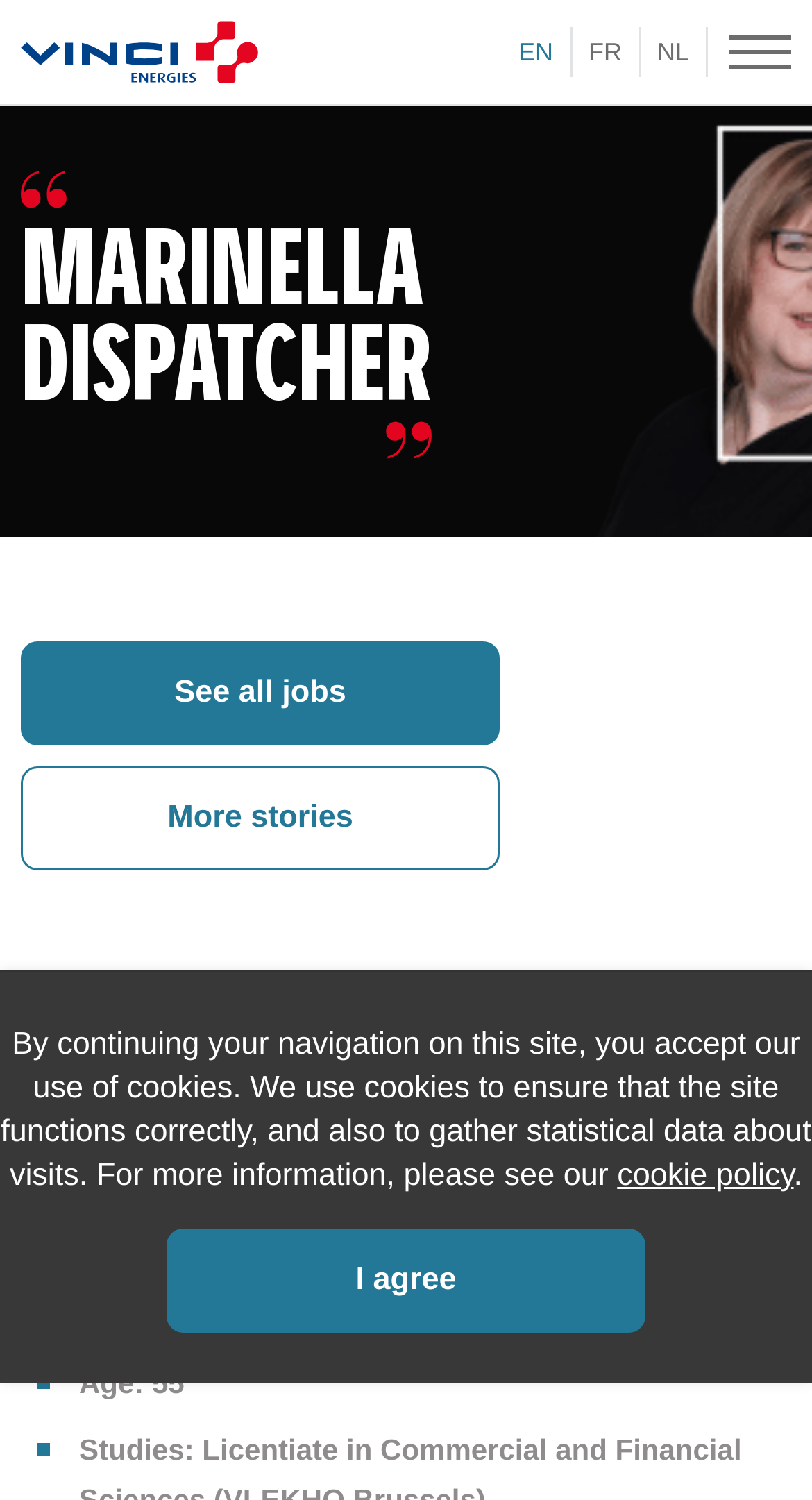Specify the bounding box coordinates of the area to click in order to execute this command: 'Discover more stories'. The coordinates should consist of four float numbers ranging from 0 to 1, and should be formatted as [left, top, right, bottom].

[0.026, 0.511, 0.615, 0.581]